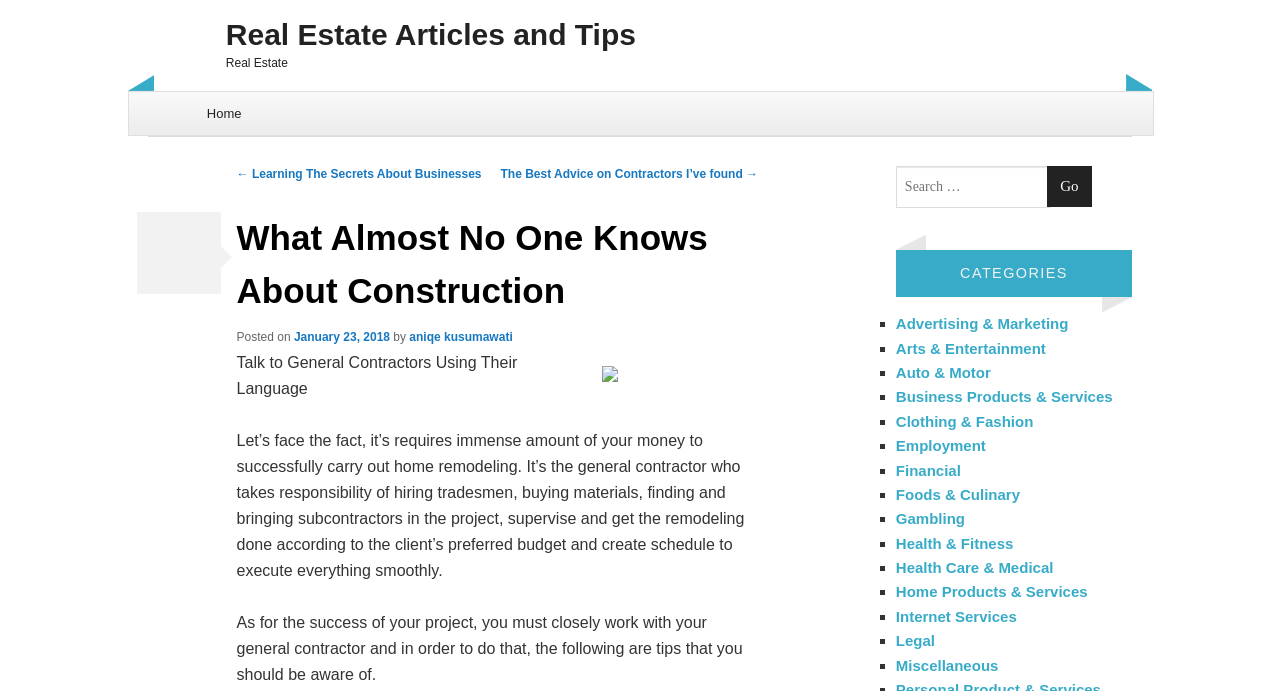Can you find and provide the title of the webpage?

Real Estate Articles and Tips